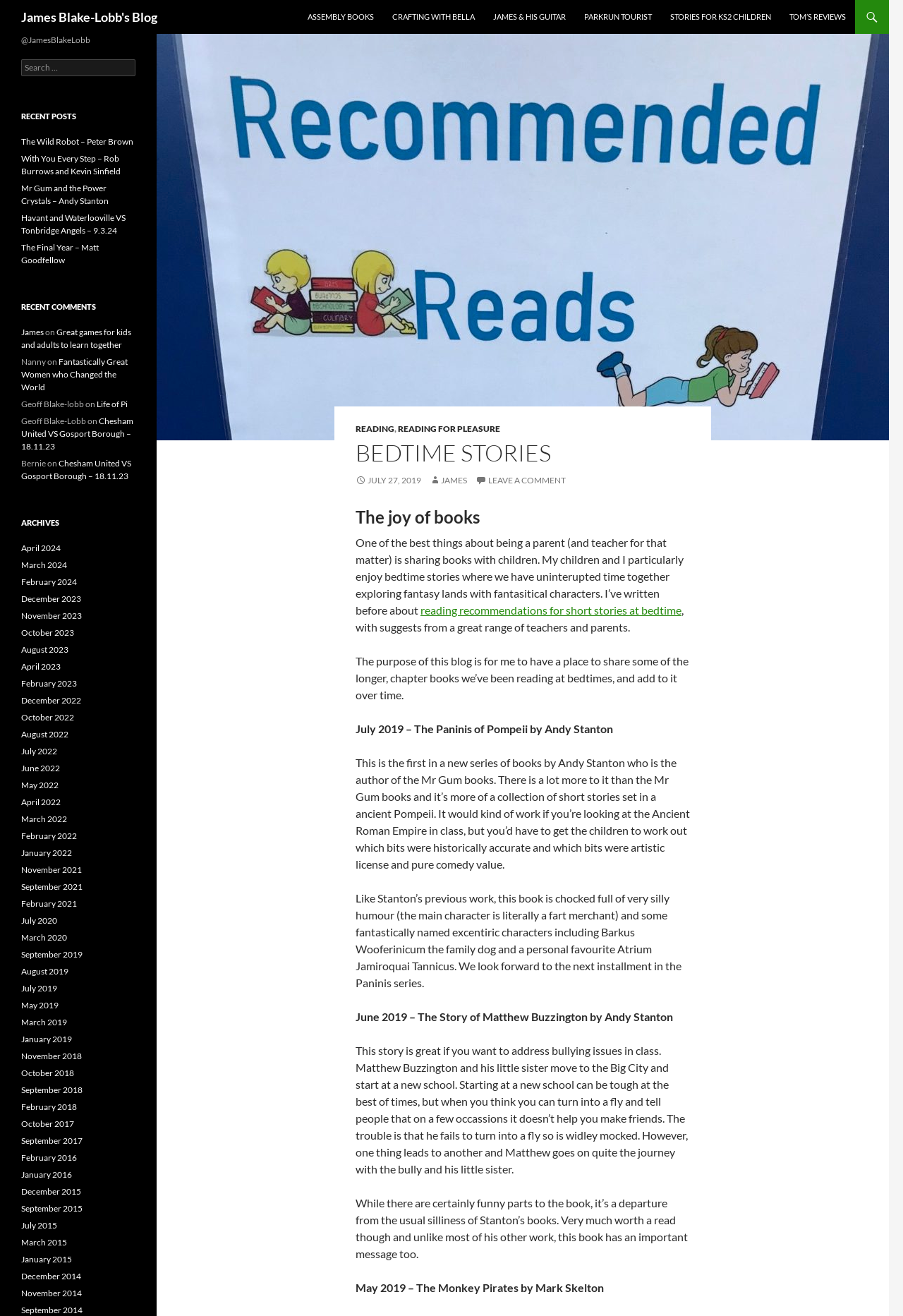Identify the bounding box coordinates of the clickable region required to complete the instruction: "View recent comments". The coordinates should be given as four float numbers within the range of 0 and 1, i.e., [left, top, right, bottom].

[0.023, 0.228, 0.15, 0.238]